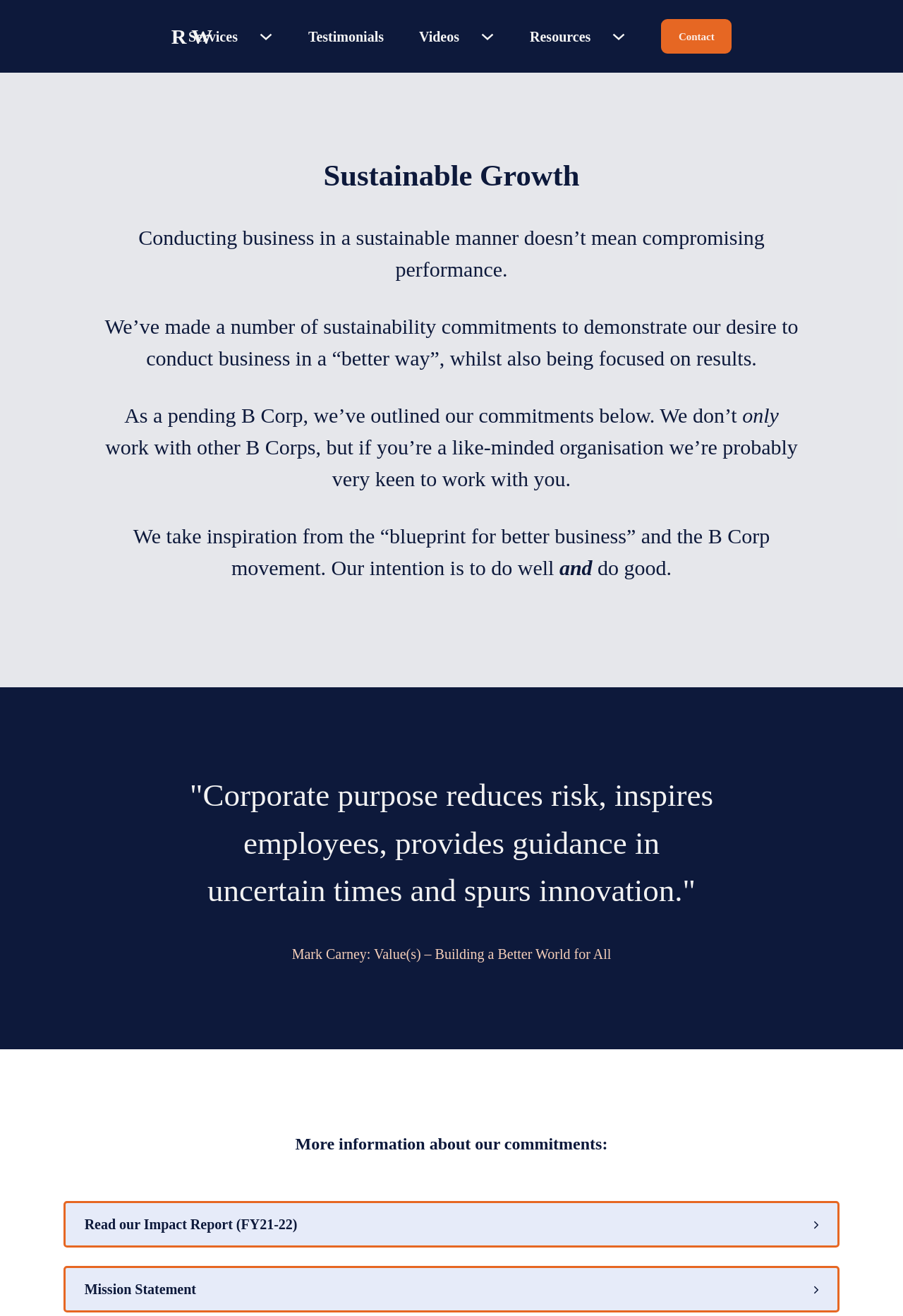Locate the UI element described by Contact in the provided webpage screenshot. Return the bounding box coordinates in the format (top-left x, top-left y, bottom-right x, bottom-right y), ensuring all values are between 0 and 1.

[0.732, 0.015, 0.81, 0.041]